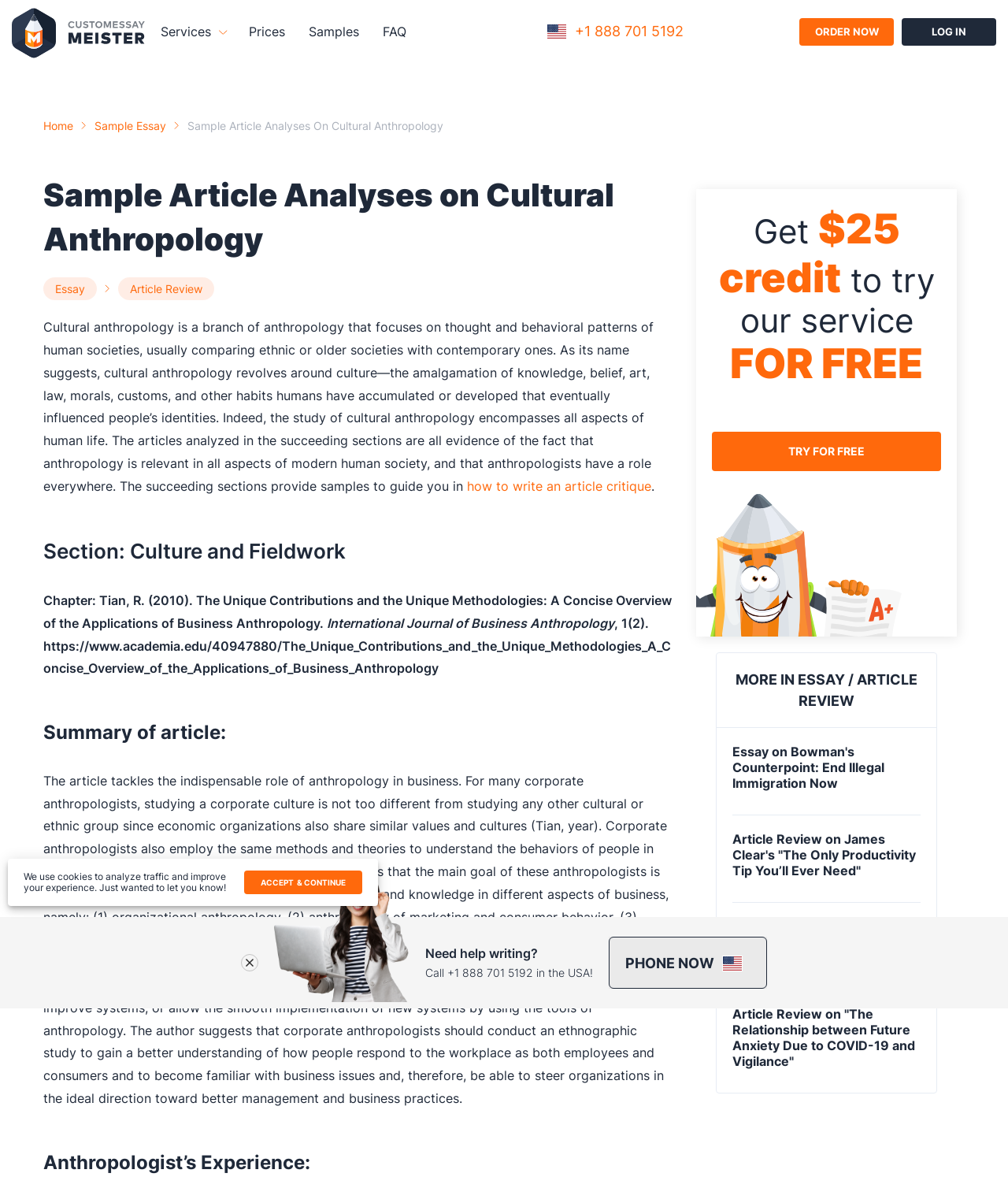Pinpoint the bounding box coordinates of the area that should be clicked to complete the following instruction: "Click LOG IN". The coordinates must be given as four float numbers between 0 and 1, i.e., [left, top, right, bottom].

[0.895, 0.015, 0.988, 0.038]